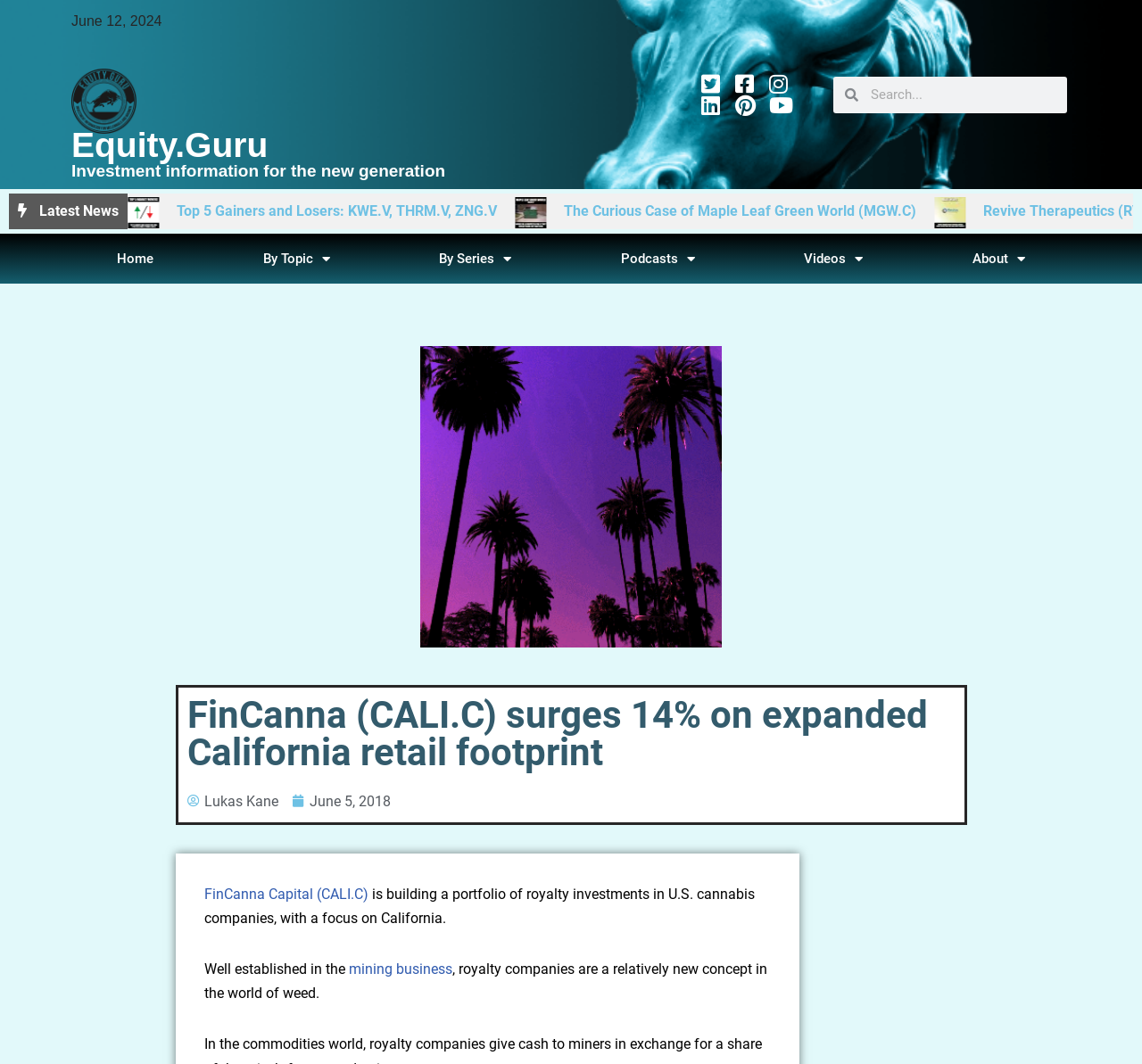Identify the bounding box coordinates for the element you need to click to achieve the following task: "Search for something". The coordinates must be four float values ranging from 0 to 1, formatted as [left, top, right, bottom].

[0.729, 0.072, 0.934, 0.106]